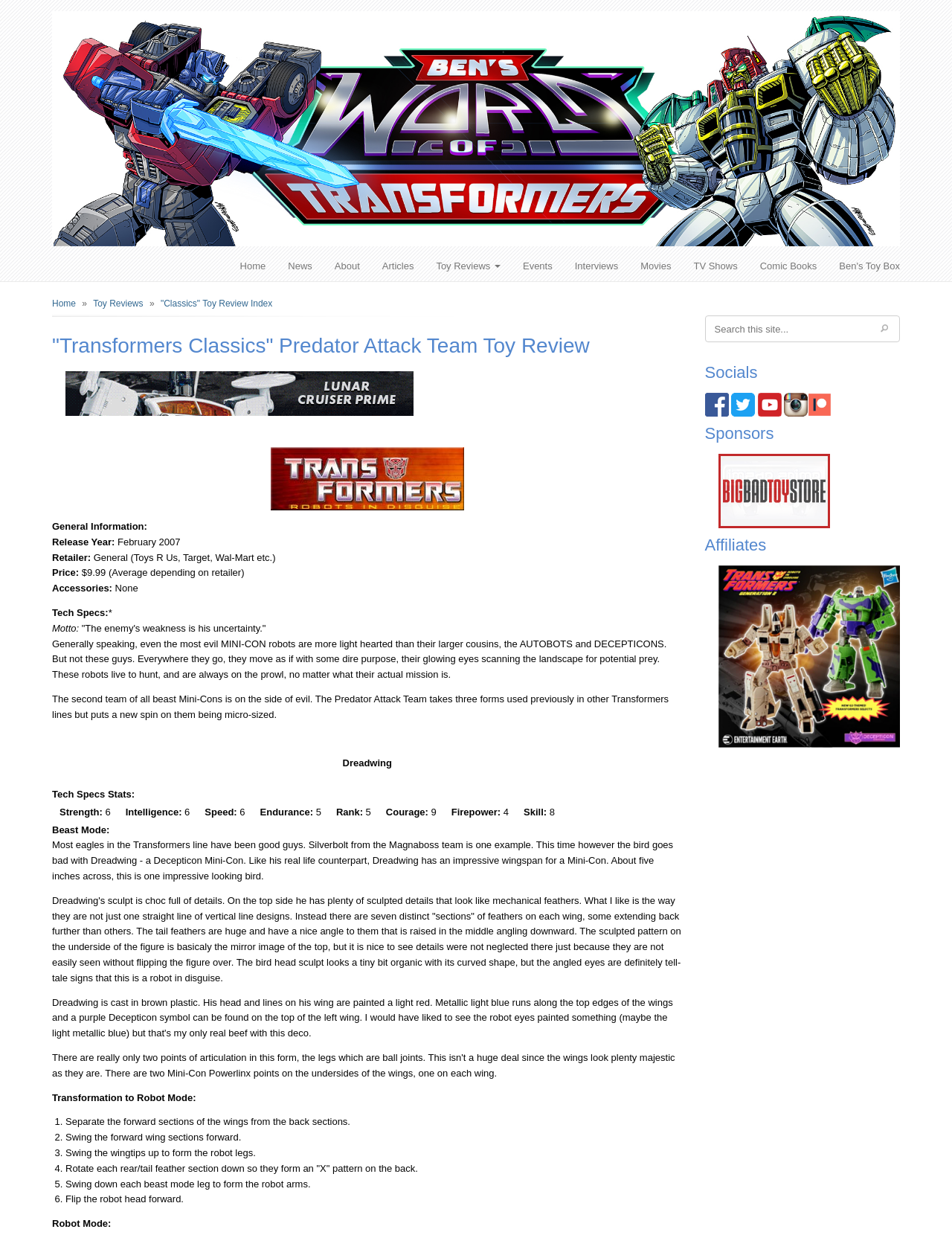Using the description ""Classics" Toy Review Index", predict the bounding box of the relevant HTML element.

[0.169, 0.241, 0.286, 0.25]